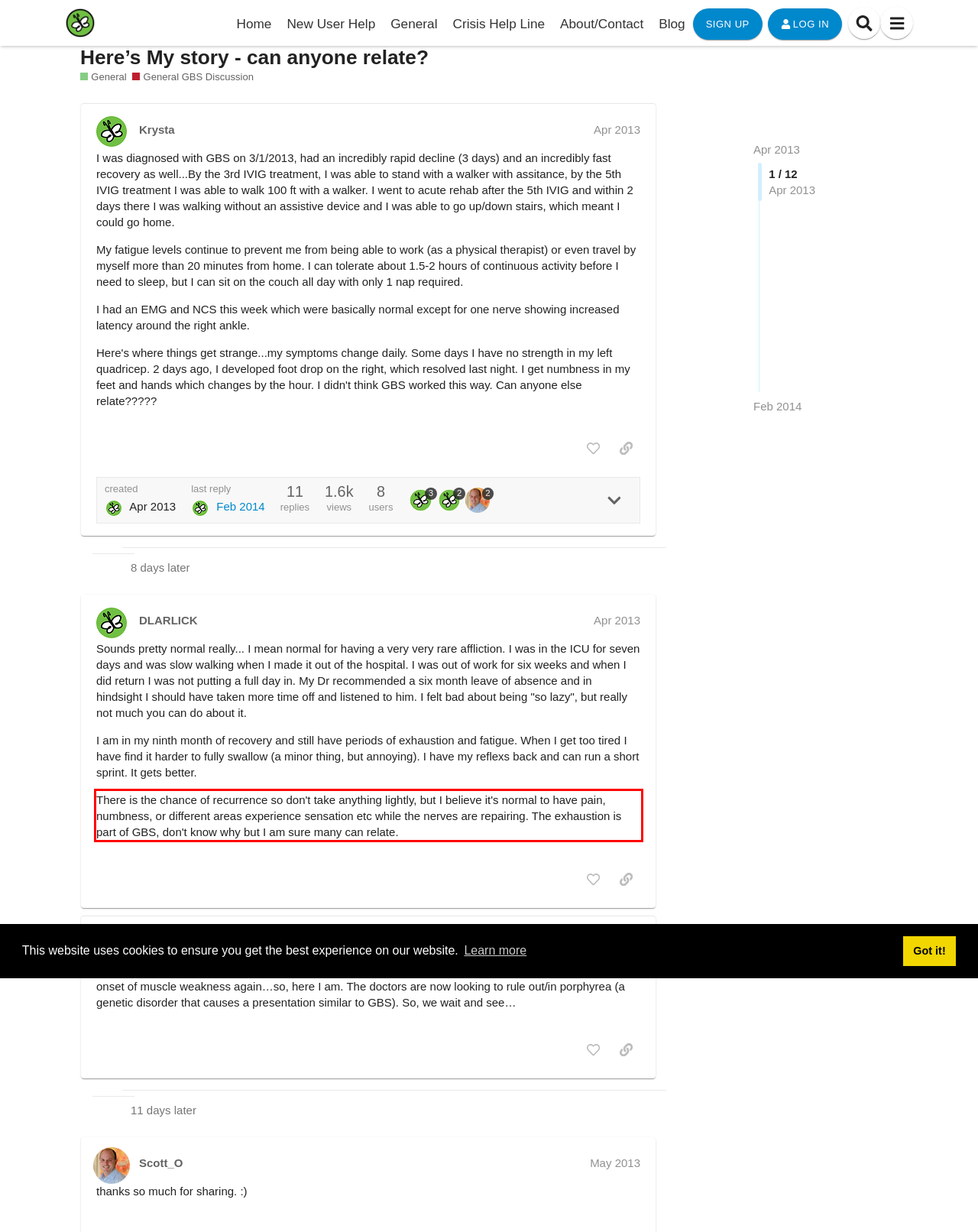View the screenshot of the webpage and identify the UI element surrounded by a red bounding box. Extract the text contained within this red bounding box.

There is the chance of recurrence so don't take anything lightly, but I believe it's normal to have pain, numbness, or different areas experience sensation etc while the nerves are repairing. The exhaustion is part of GBS, don't know why but I am sure many can relate.